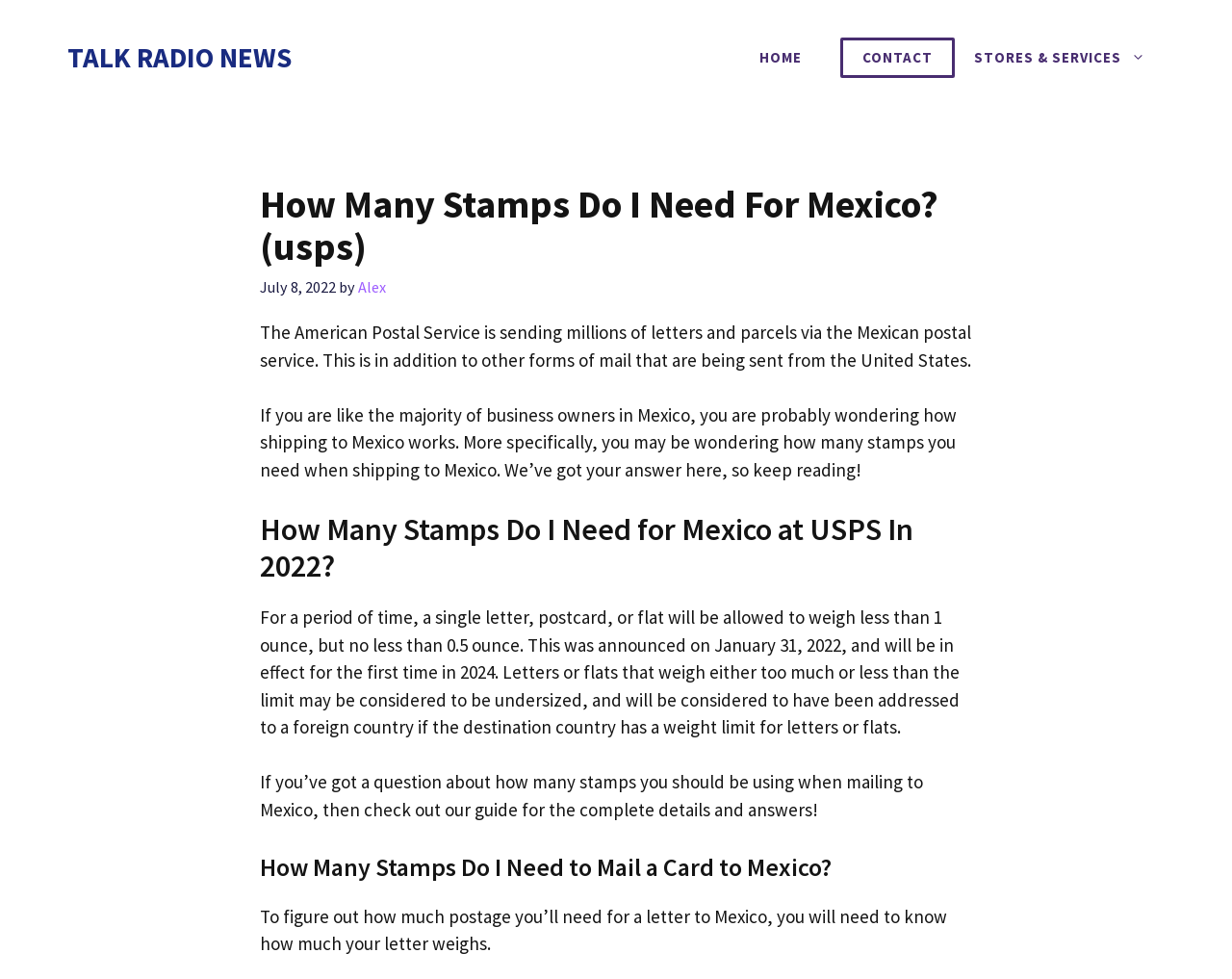From the screenshot, find the bounding box of the UI element matching this description: "Talk Radio News". Supply the bounding box coordinates in the form [left, top, right, bottom], each a float between 0 and 1.

[0.055, 0.04, 0.237, 0.076]